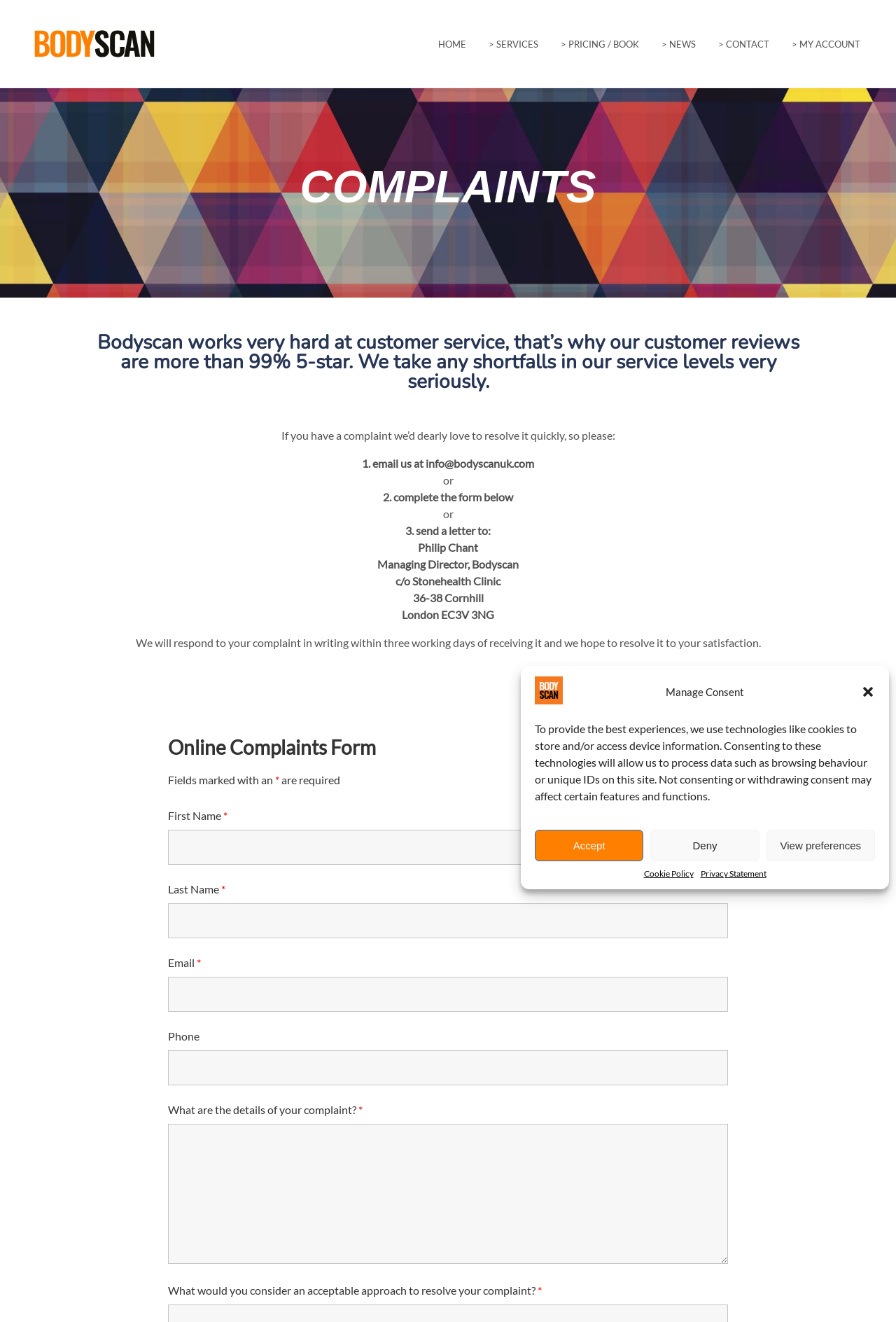Give a one-word or short phrase answer to the question: 
What is the company name mentioned on the webpage?

Bodyscan